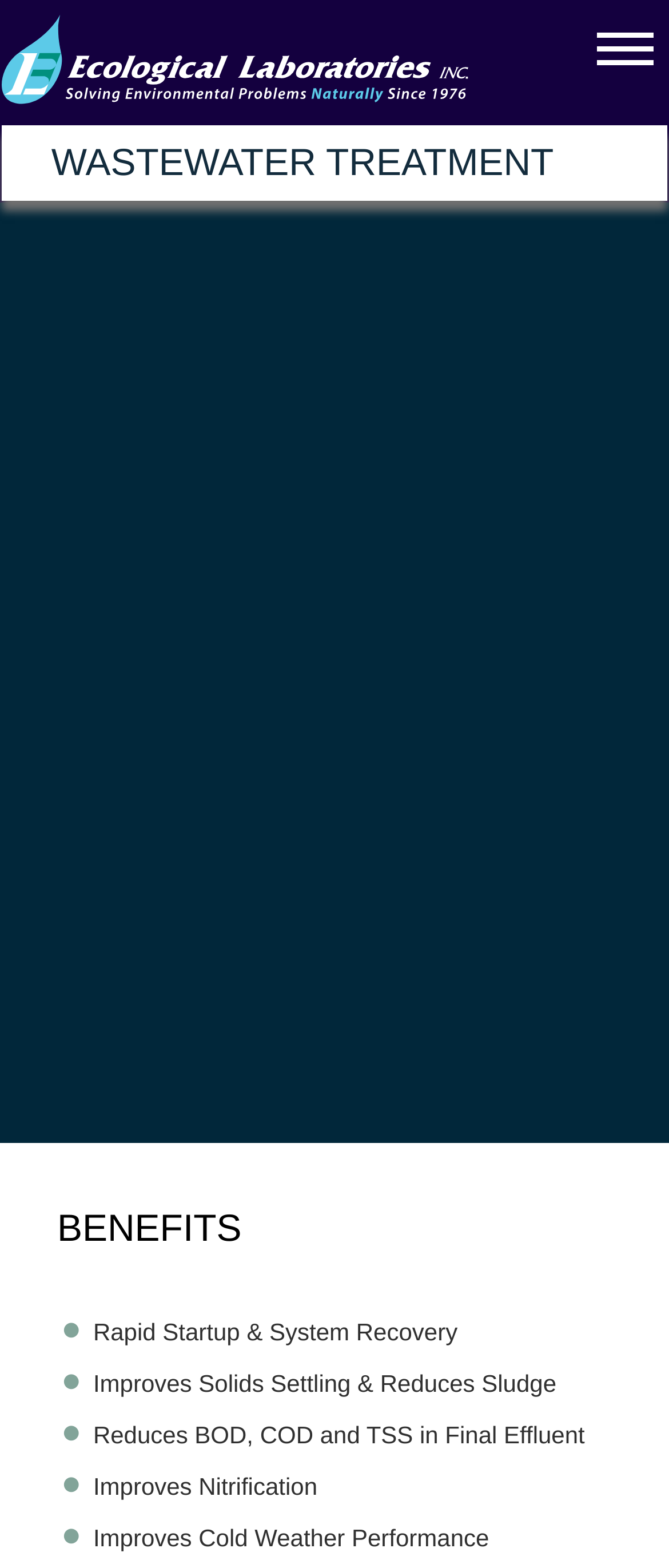What is the name of the product series mentioned on the webpage?
Offer a detailed and full explanation in response to the question.

I found the name of the product series by looking at the text that mentions 'IND Series liquid and dry cultures'.